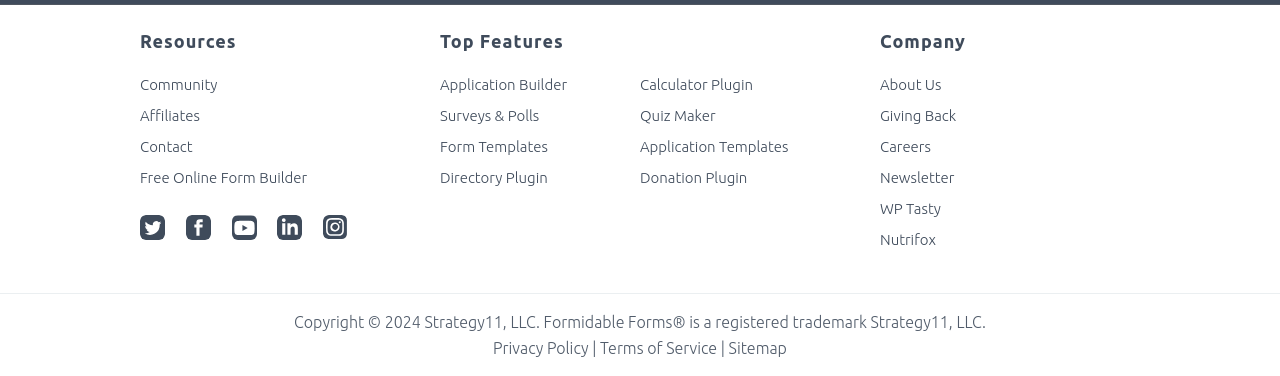Predict the bounding box coordinates of the UI element that matches this description: "Affiliates". The coordinates should be in the format [left, top, right, bottom] with each value between 0 and 1.

[0.109, 0.284, 0.156, 0.33]